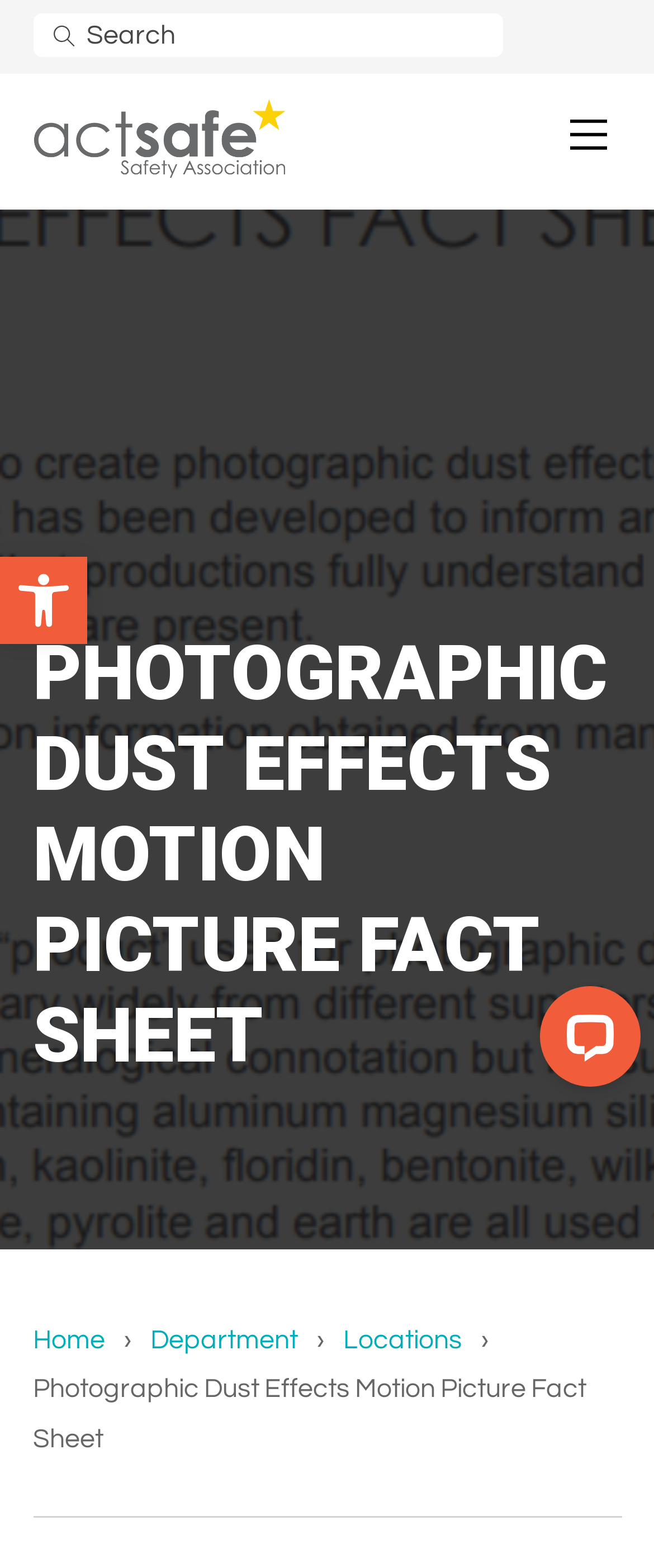What is the function of the button at the top left?
From the screenshot, provide a brief answer in one word or phrase.

Open toolbar Accessibility Tools